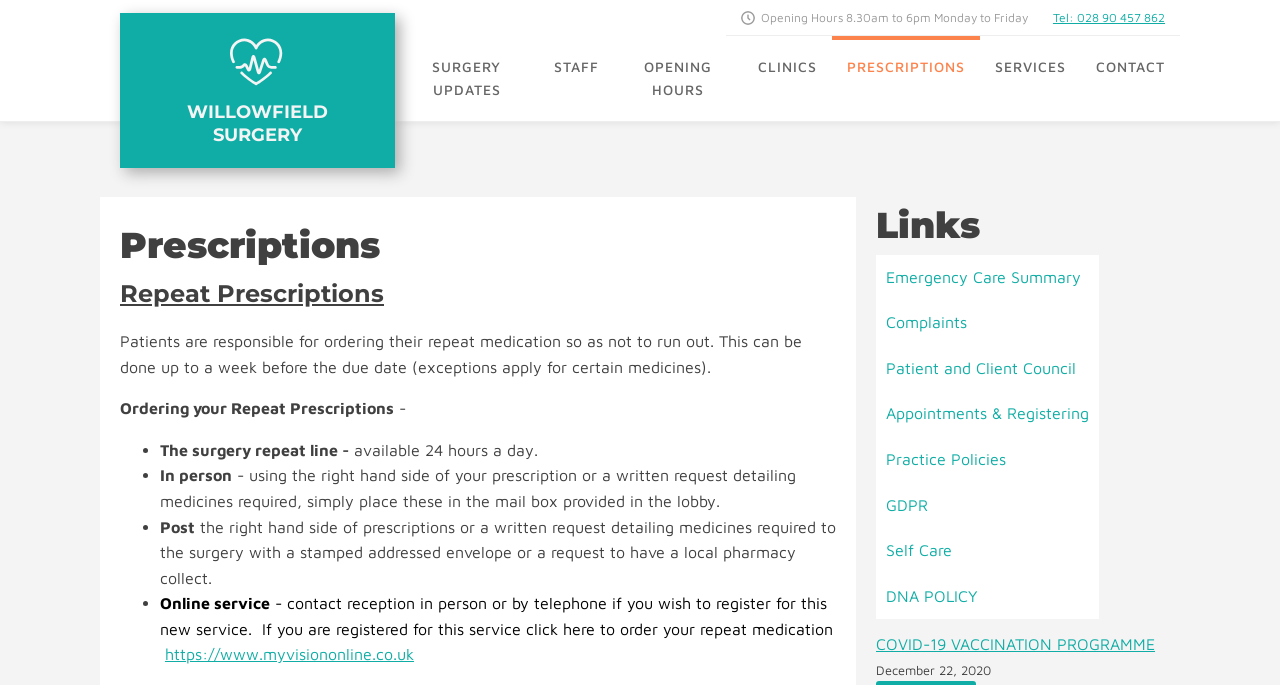Please identify the bounding box coordinates of the element's region that I should click in order to complete the following instruction: "Click the 'CONTACT' link". The bounding box coordinates consist of four float numbers between 0 and 1, i.e., [left, top, right, bottom].

[0.845, 0.053, 0.922, 0.144]